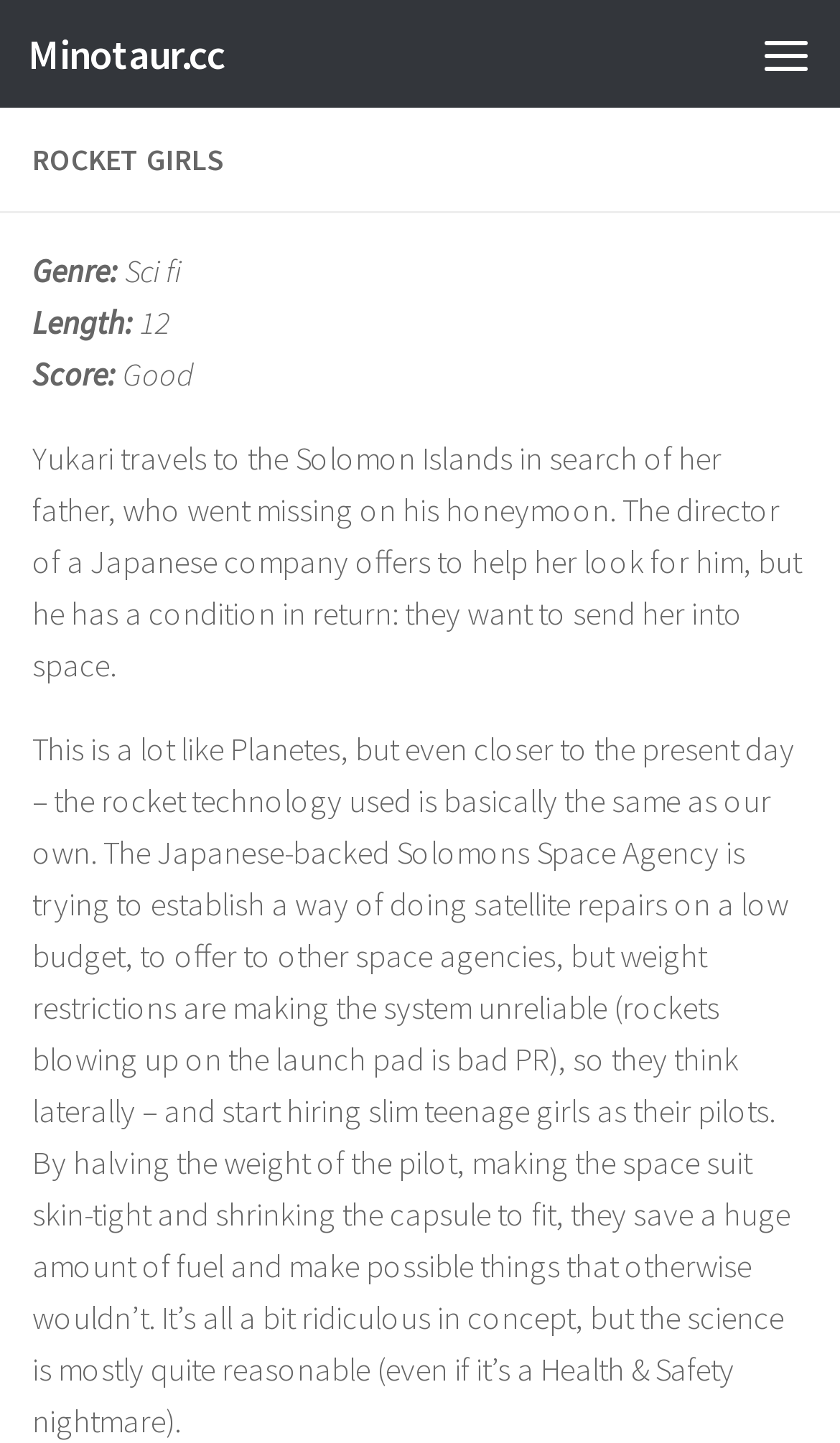Provide a brief response to the question below using one word or phrase:
What is the genre of Rocket Girls?

Sci fi